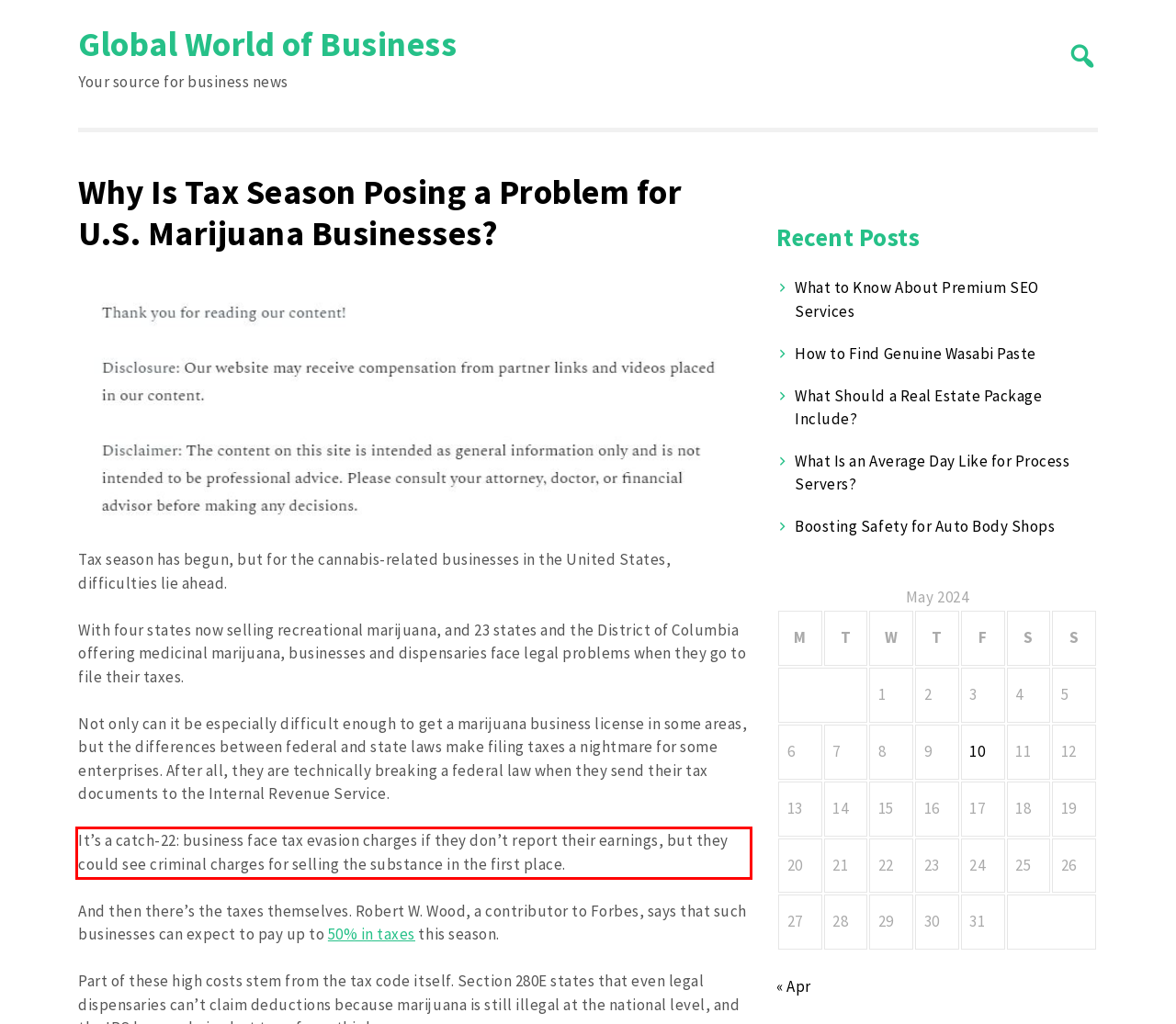Analyze the red bounding box in the provided webpage screenshot and generate the text content contained within.

It’s a catch-22: business face tax evasion charges if they don’t report their earnings, but they could see criminal charges for selling the substance in the first place.